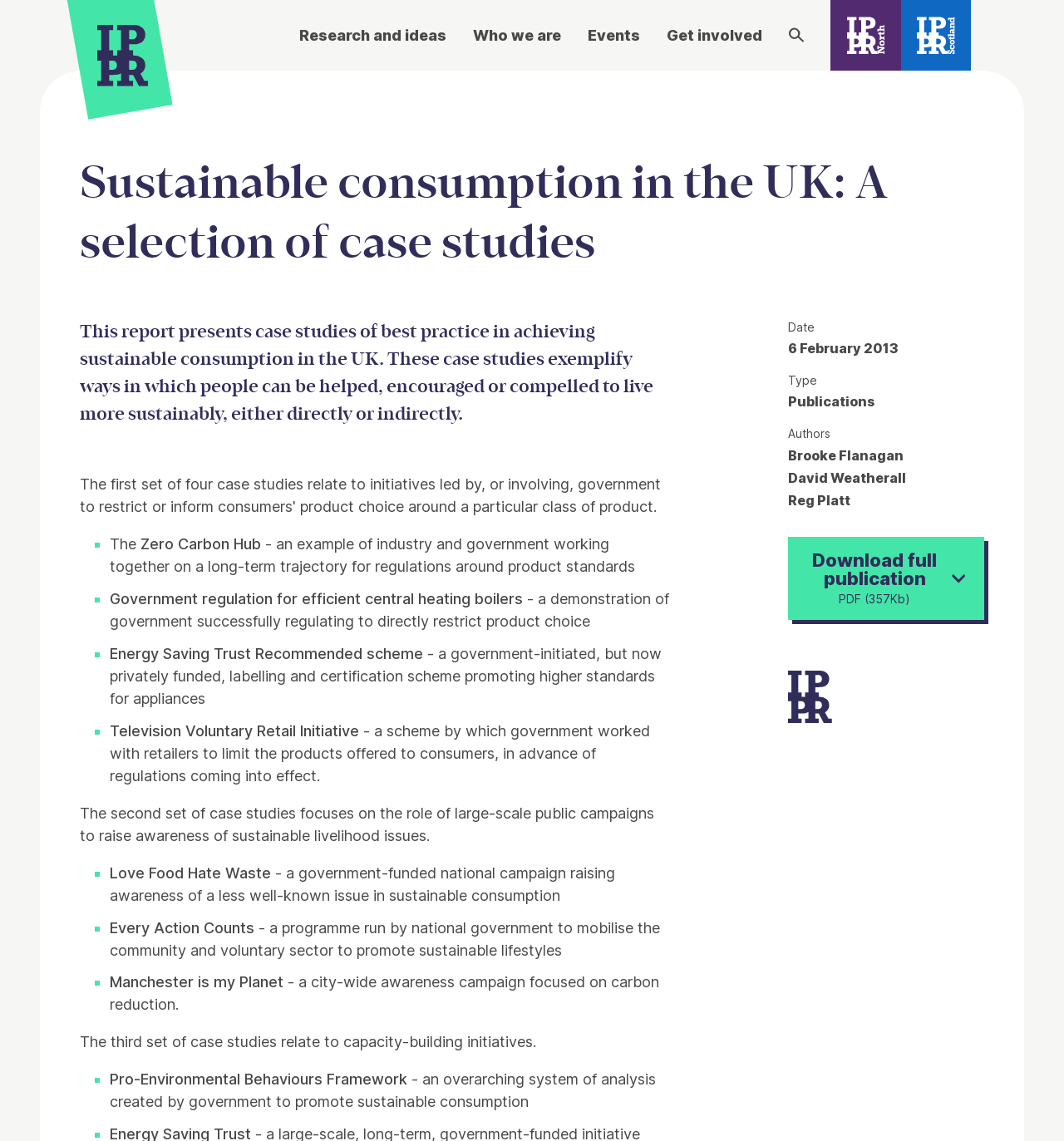What is the topic of the report?
Look at the webpage screenshot and answer the question with a detailed explanation.

The topic of the report can be inferred from the heading 'Sustainable consumption in the UK: A selection of case studies' and the text that follows, which discusses ways to achieve sustainable consumption in the UK.